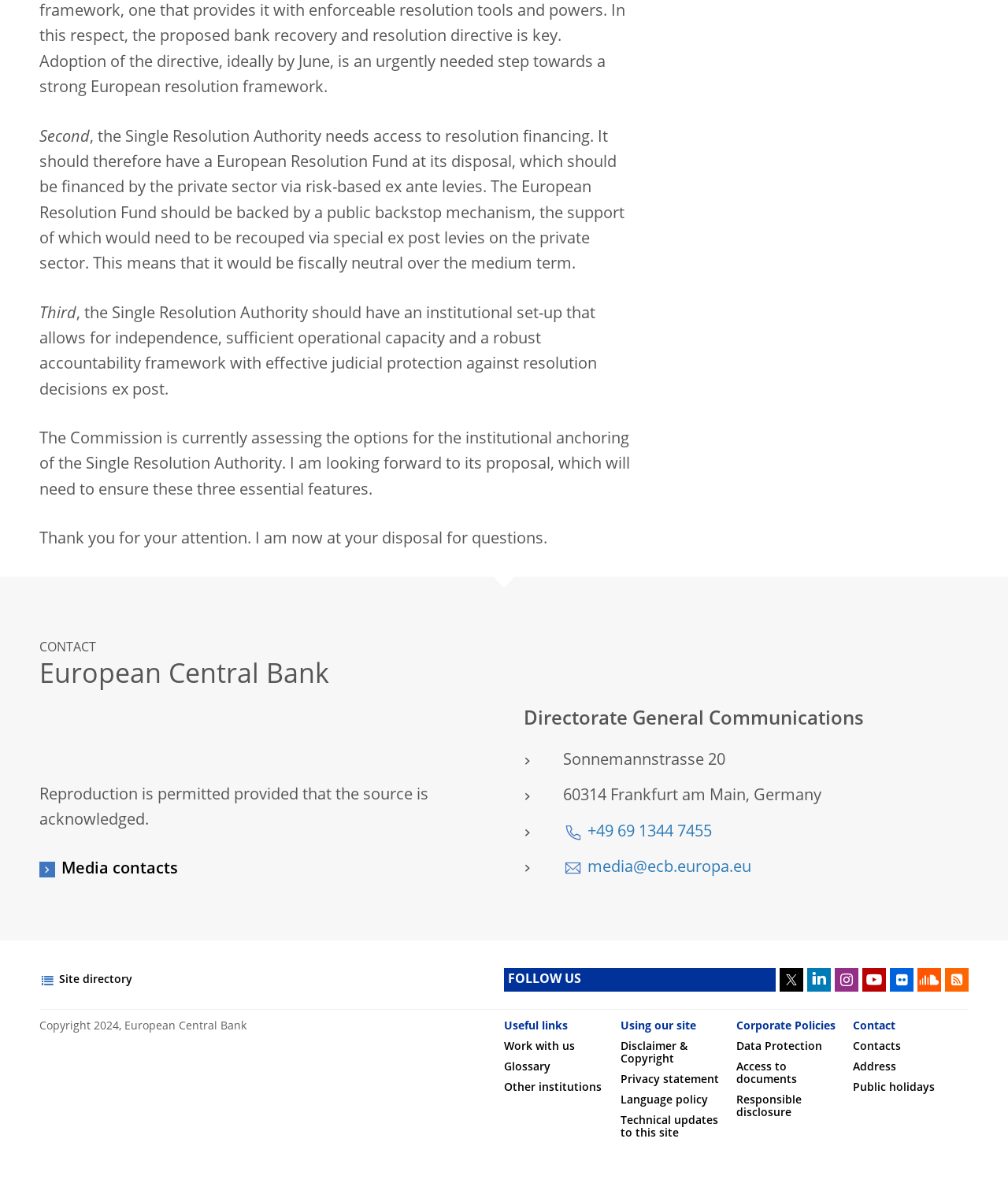Determine the bounding box coordinates of the target area to click to execute the following instruction: "Click the 'CONTACT' link."

[0.039, 0.536, 0.095, 0.546]